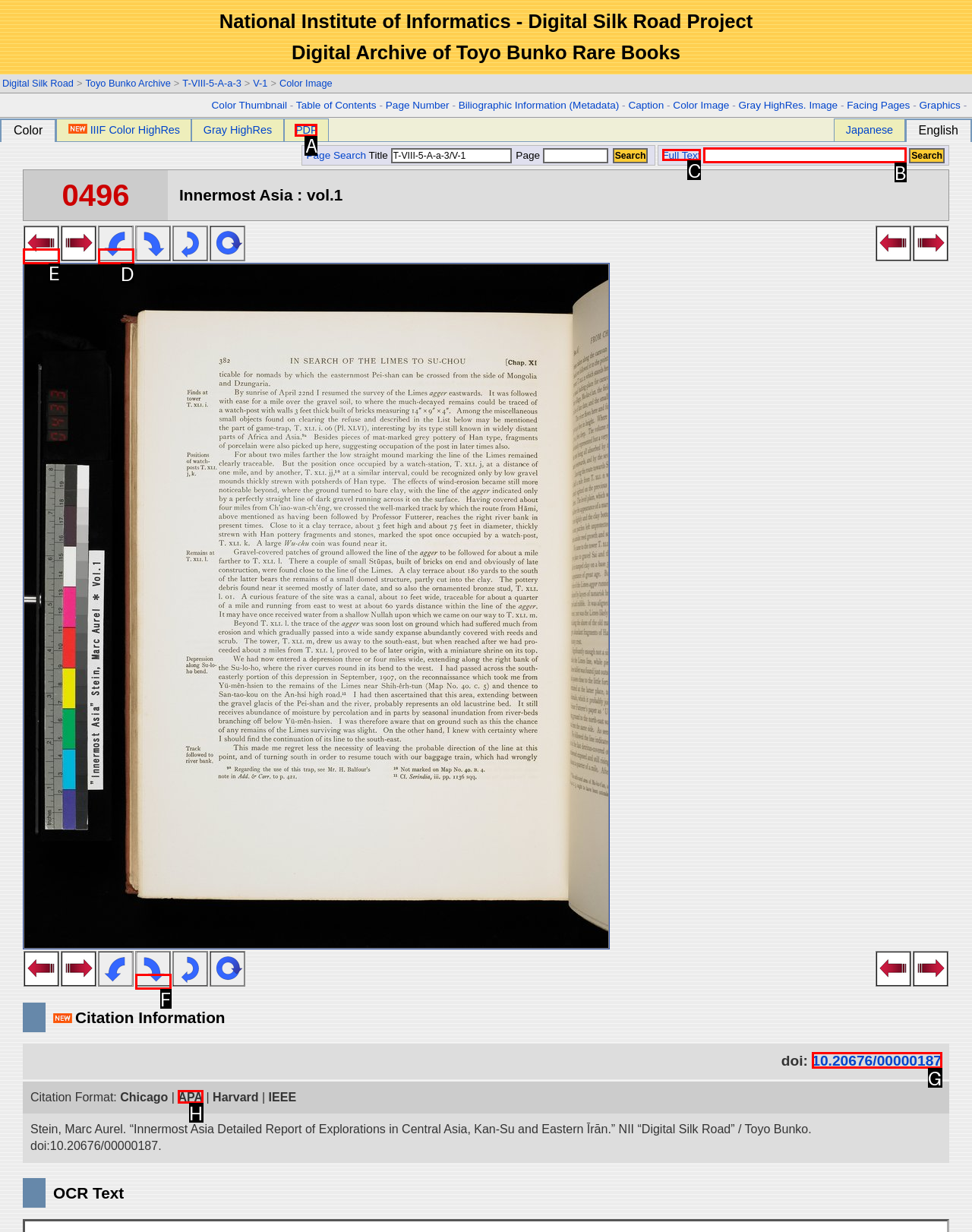Which HTML element should be clicked to fulfill the following task: Contact us?
Reply with the letter of the appropriate option from the choices given.

None